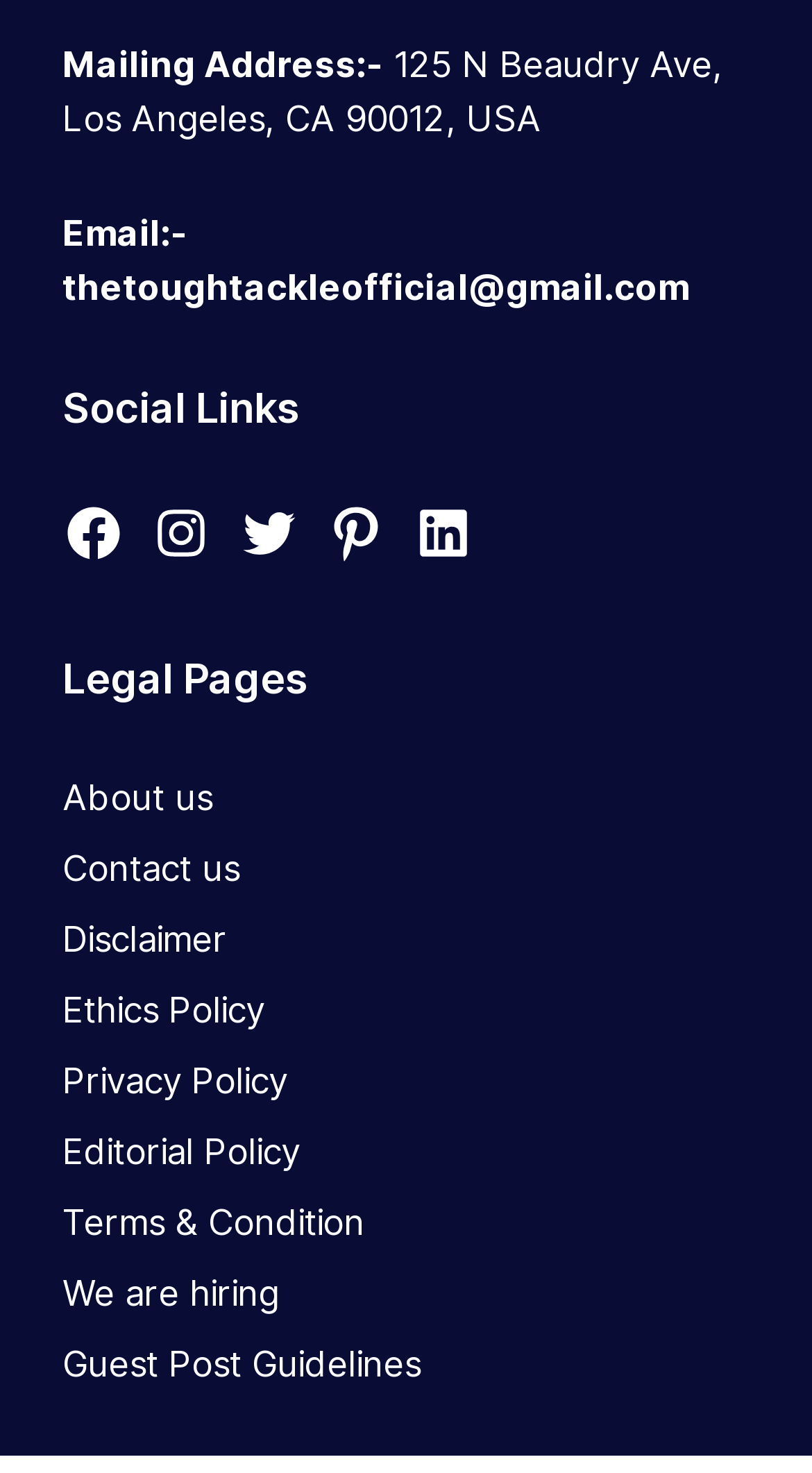Identify the bounding box for the described UI element. Provide the coordinates in (top-left x, top-left y, bottom-right x, bottom-right y) format with values ranging from 0 to 1: Disclaimer

[0.077, 0.624, 0.279, 0.652]